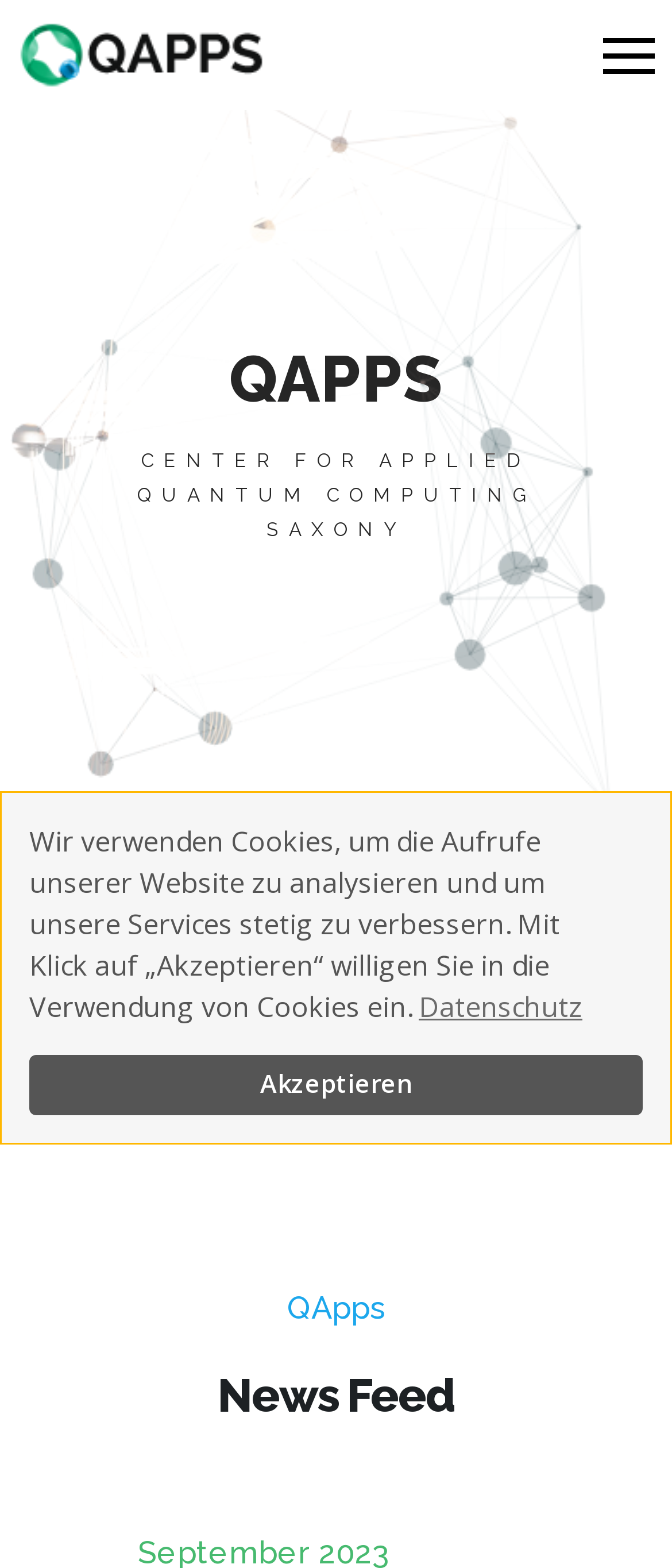Please answer the following question using a single word or phrase: What is the name of the center?

CENTER FOR APPLIED QUANTUM COMPUTING SAXONY